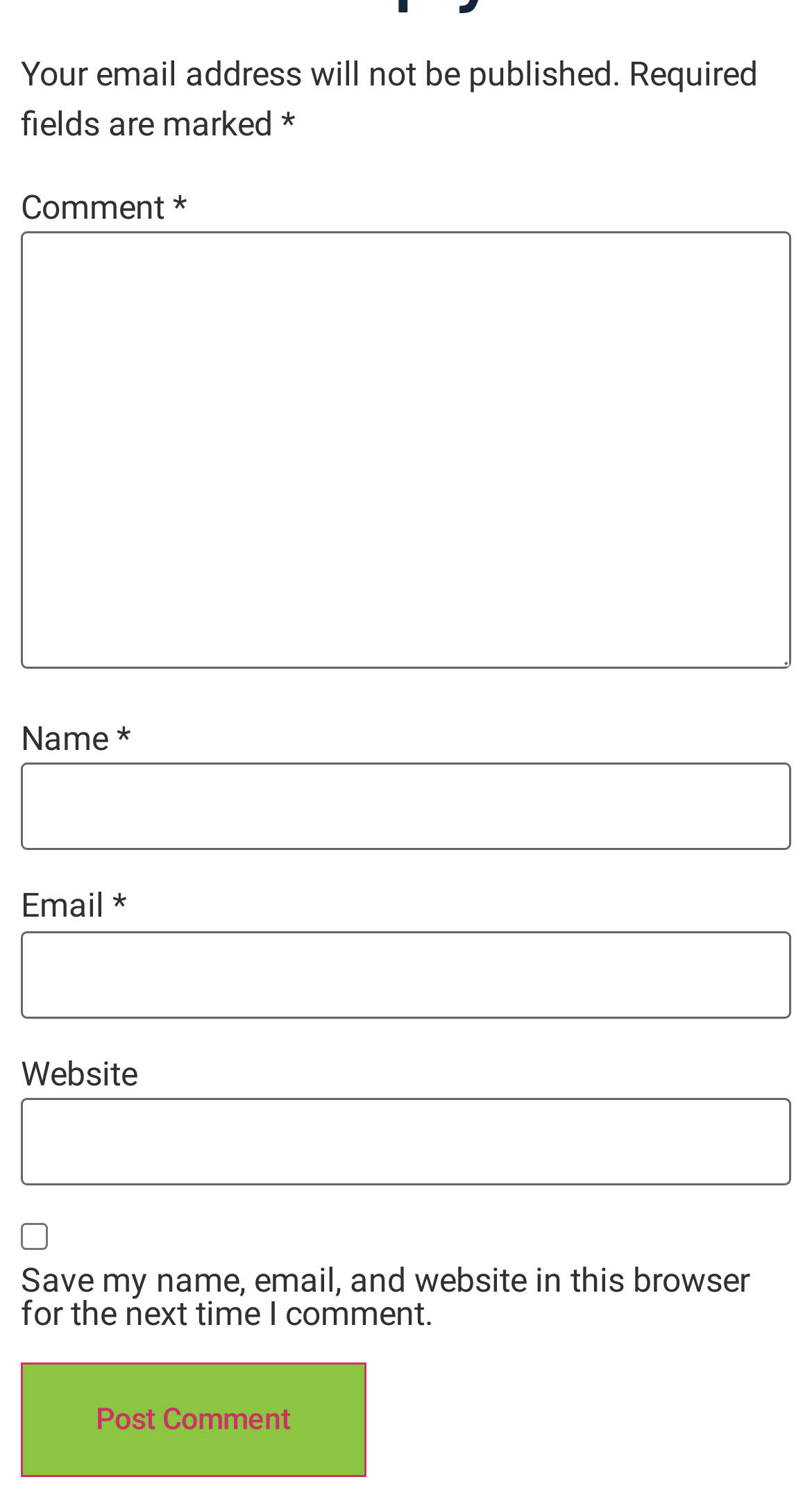Extract the bounding box coordinates for the described element: "name="submit" value="Post Comment"". The coordinates should be represented as four float numbers between 0 and 1: [left, top, right, bottom].

[0.026, 0.903, 0.451, 0.979]